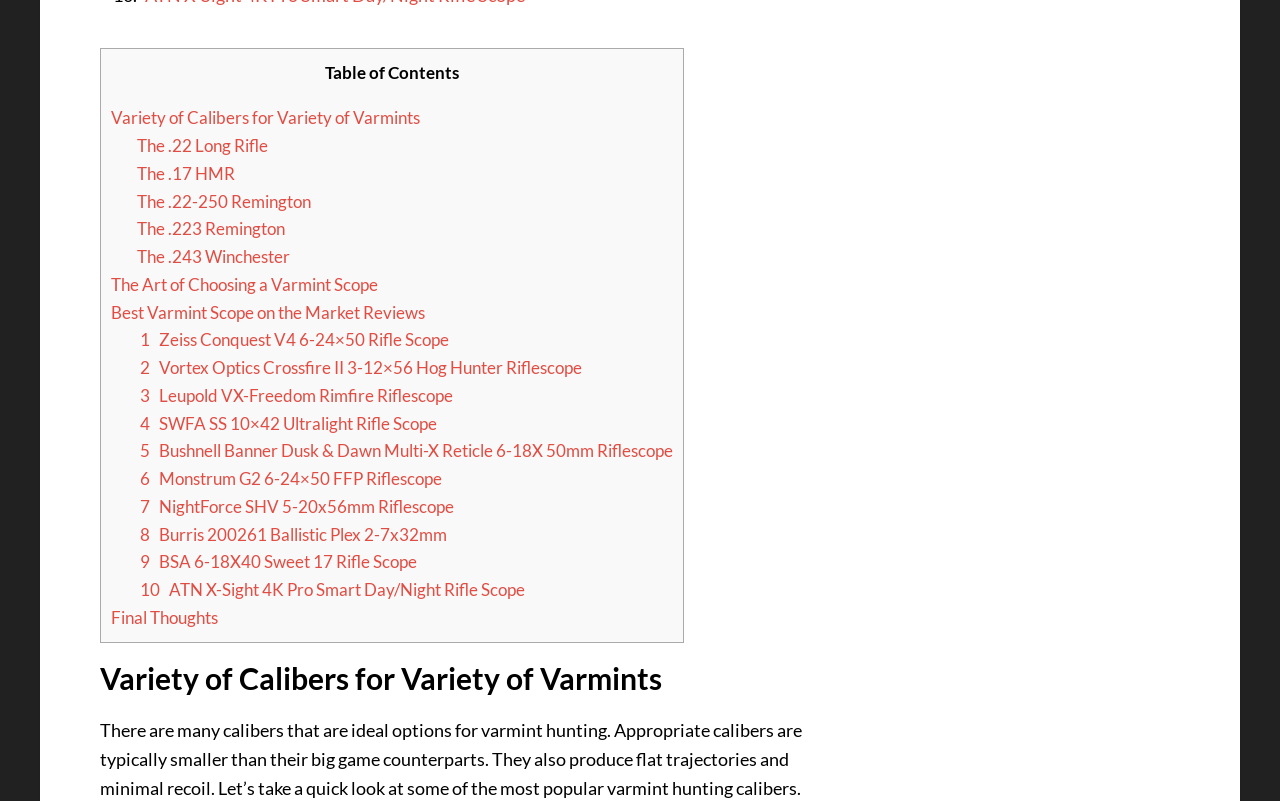Please determine the bounding box coordinates for the element with the description: "Final Thoughts".

[0.087, 0.758, 0.17, 0.784]